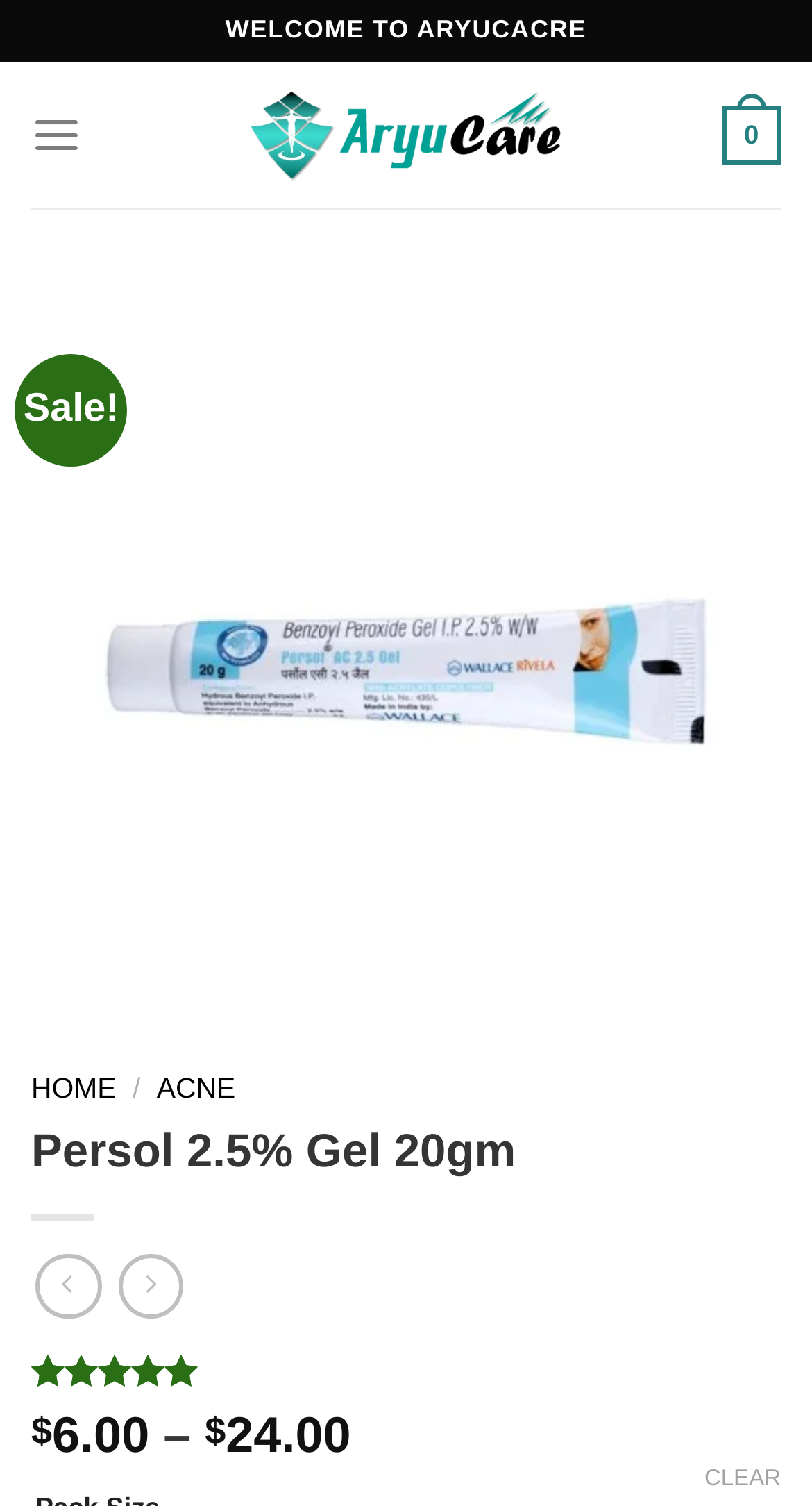What is the category of the product?
Examine the webpage screenshot and provide an in-depth answer to the question.

The category of the product can be found in the top navigation menu, where it says 'ACNE' as one of the options.